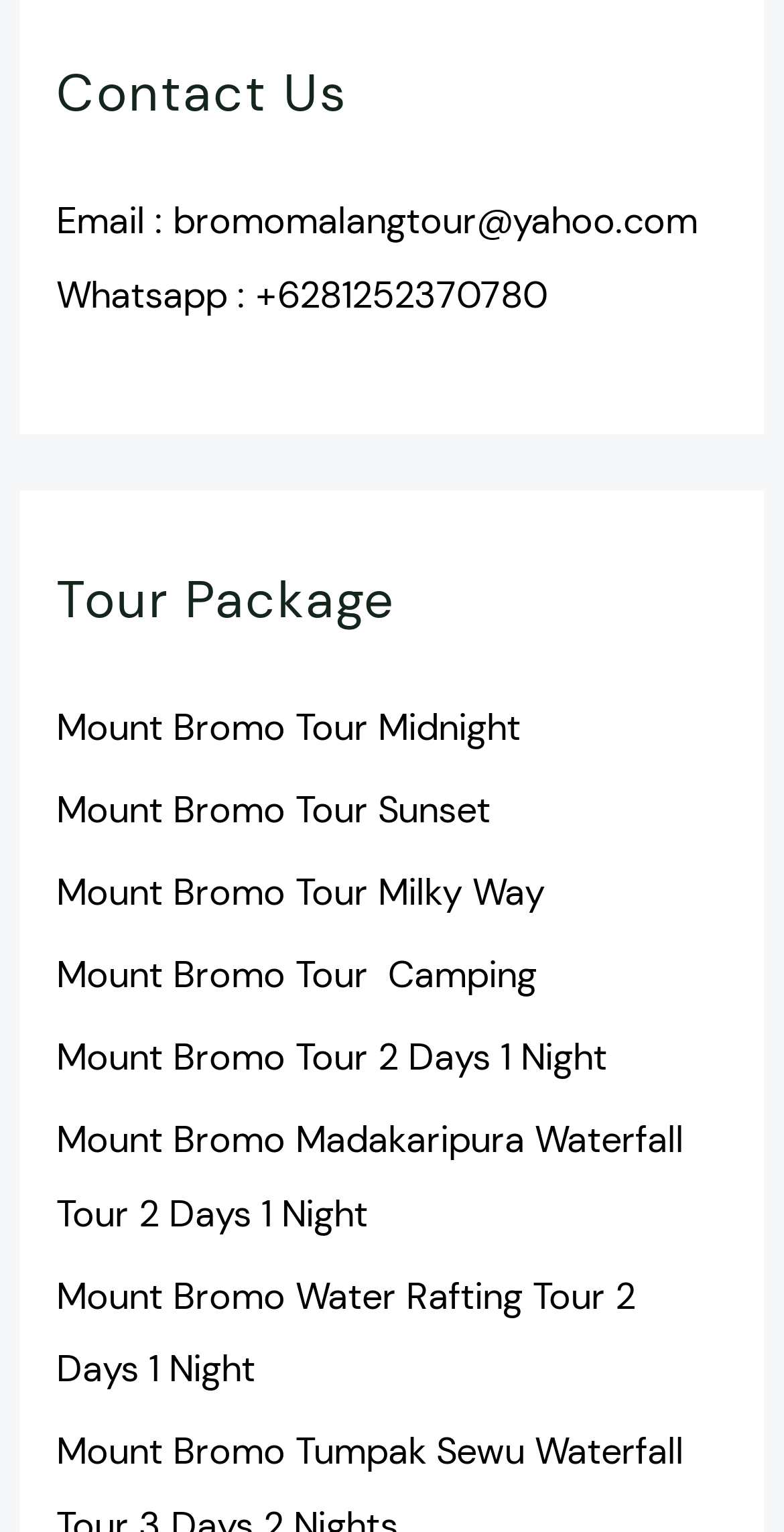Identify the bounding box coordinates for the element you need to click to achieve the following task: "Explore Mount Bromo Tour Sunset options". The coordinates must be four float values ranging from 0 to 1, formatted as [left, top, right, bottom].

[0.072, 0.513, 0.626, 0.545]